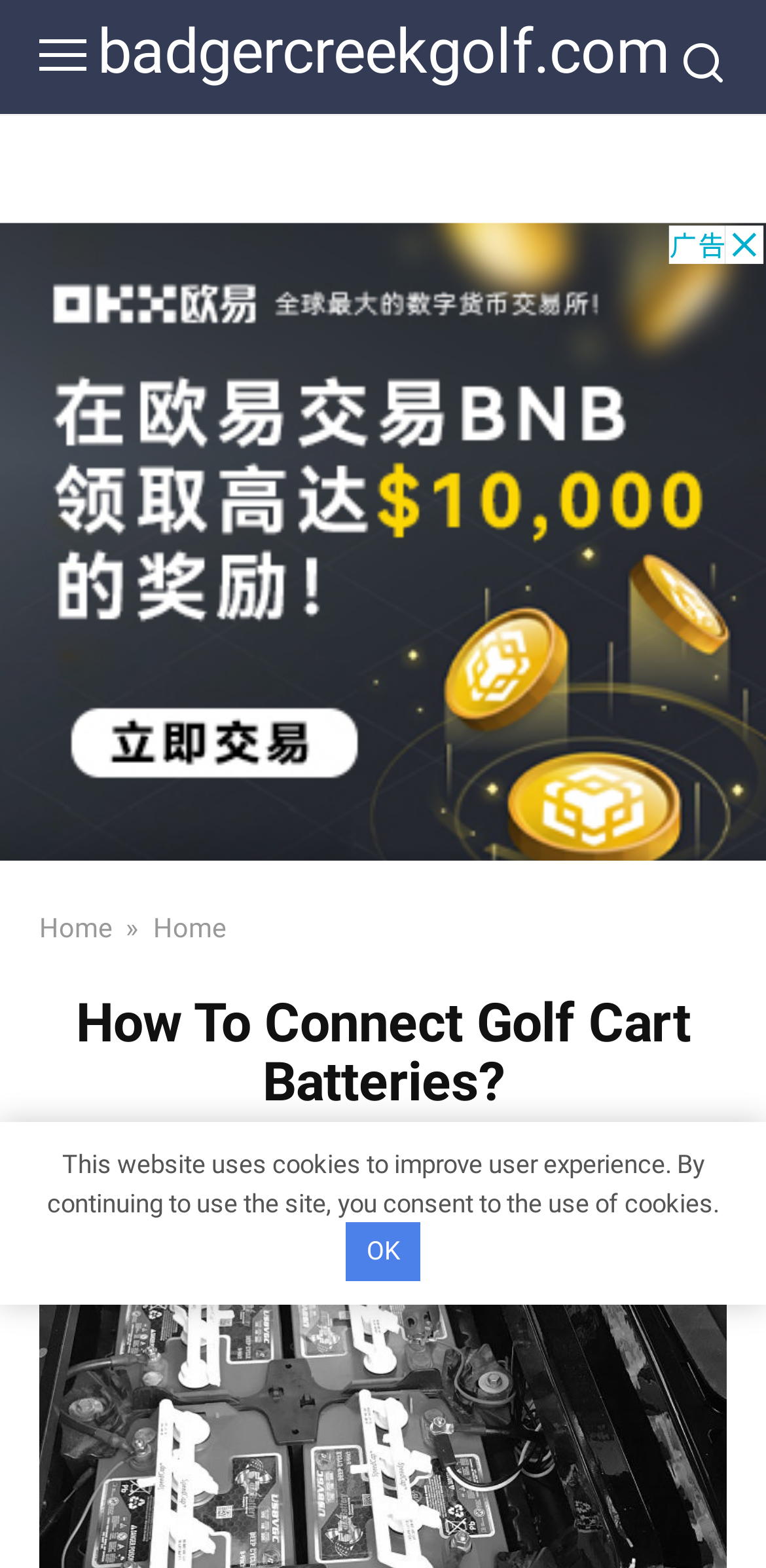What is the main topic of the webpage?
Identify the answer in the screenshot and reply with a single word or phrase.

Golf cart batteries connection